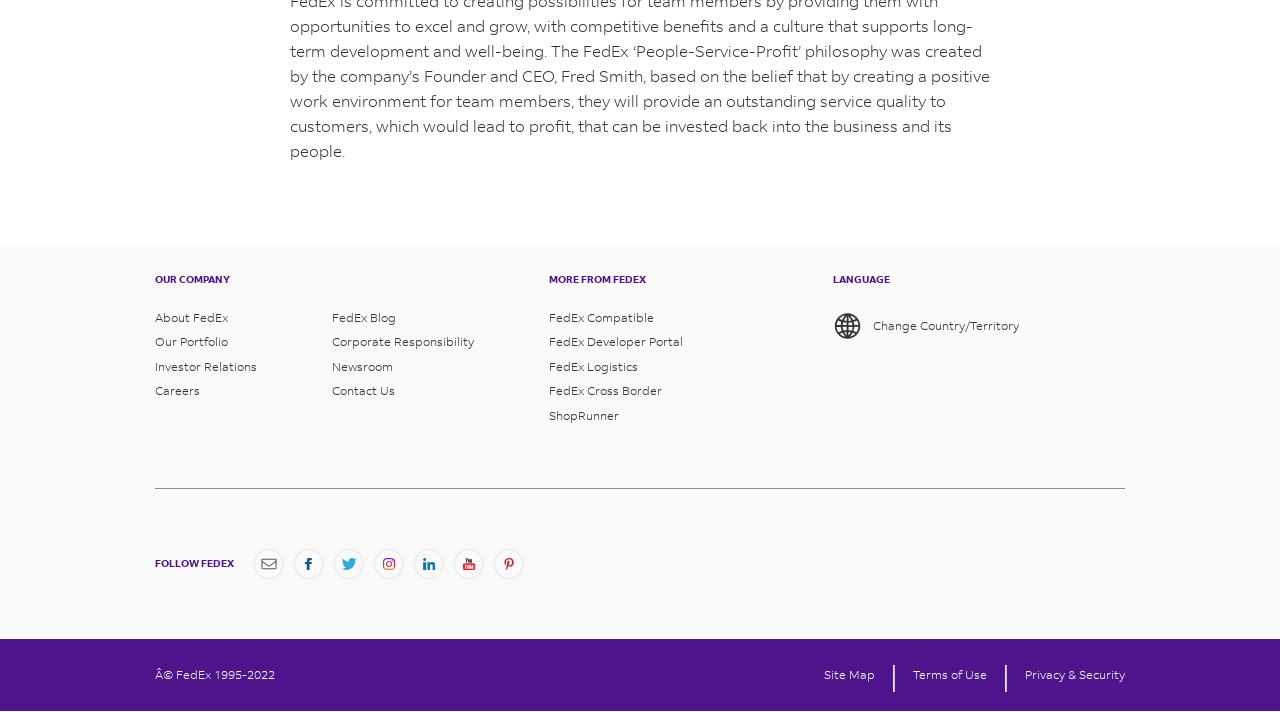Please determine the bounding box coordinates of the section I need to click to accomplish this instruction: "Change Country/Territory".

[0.651, 0.437, 0.796, 0.479]